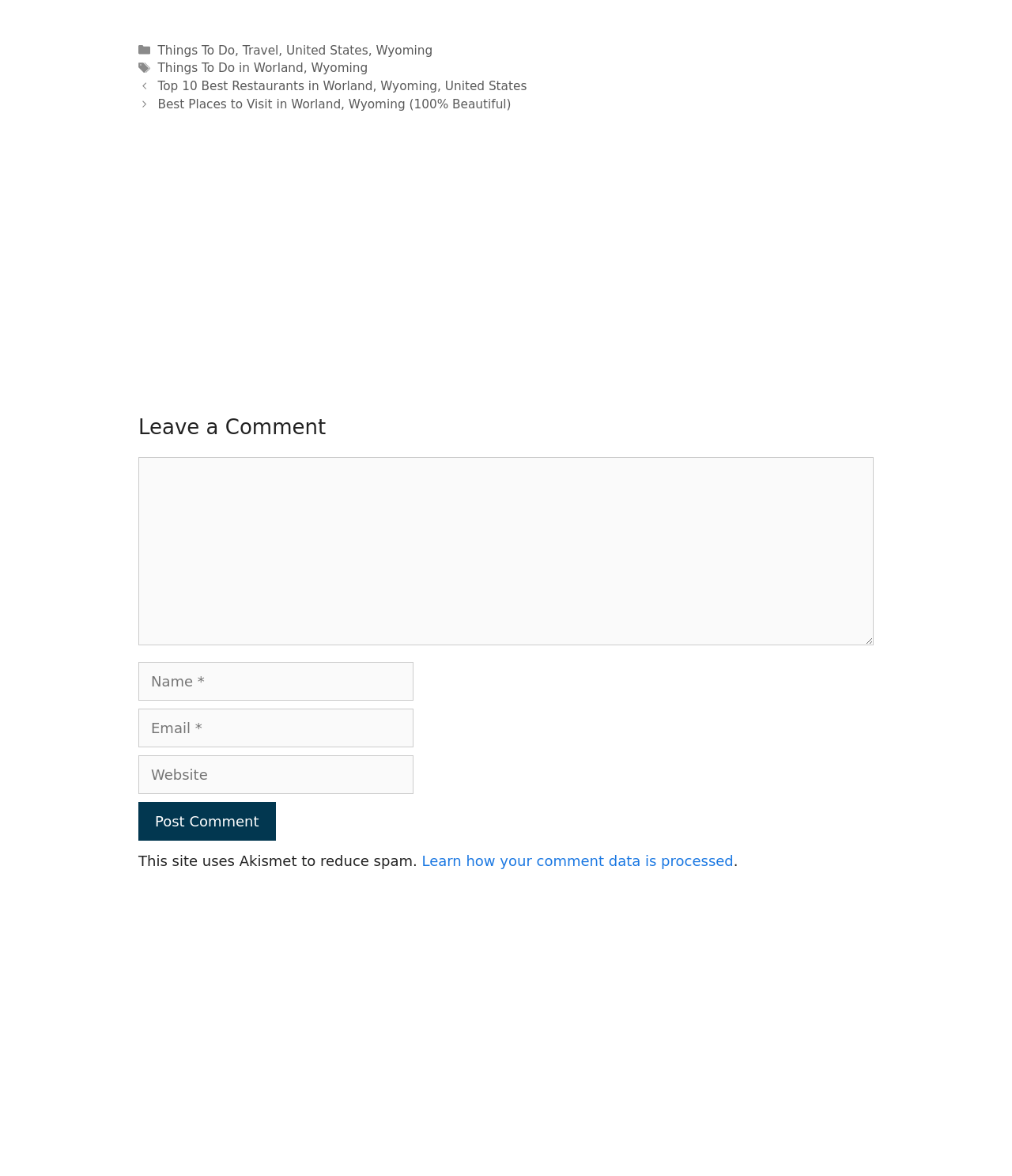Given the element description: "name="submit" value="Post Comment"", predict the bounding box coordinates of the UI element it refers to, using four float numbers between 0 and 1, i.e., [left, top, right, bottom].

[0.137, 0.682, 0.272, 0.715]